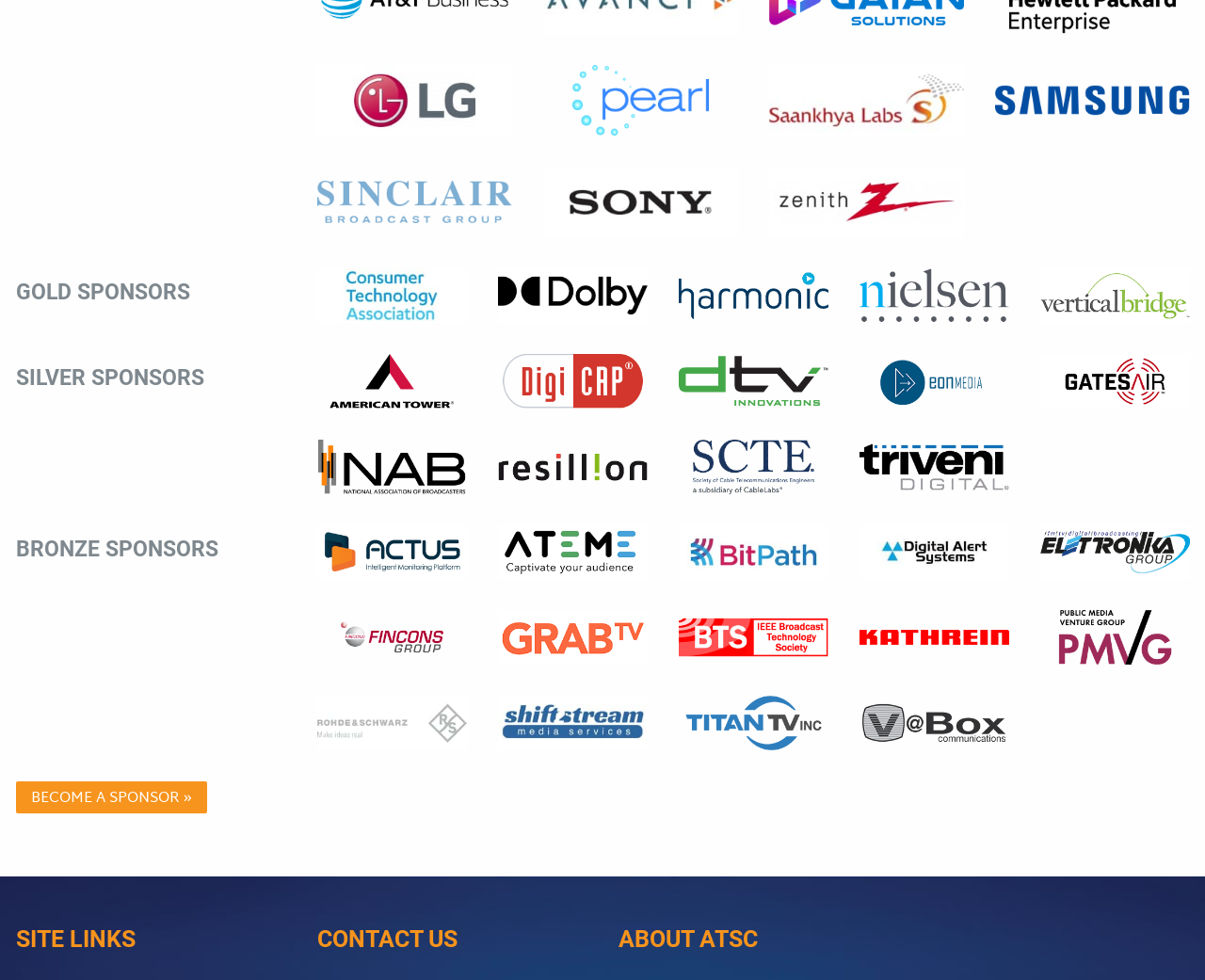Please identify the bounding box coordinates for the region that you need to click to follow this instruction: "Learn about ATSC".

[0.513, 0.943, 0.987, 0.99]